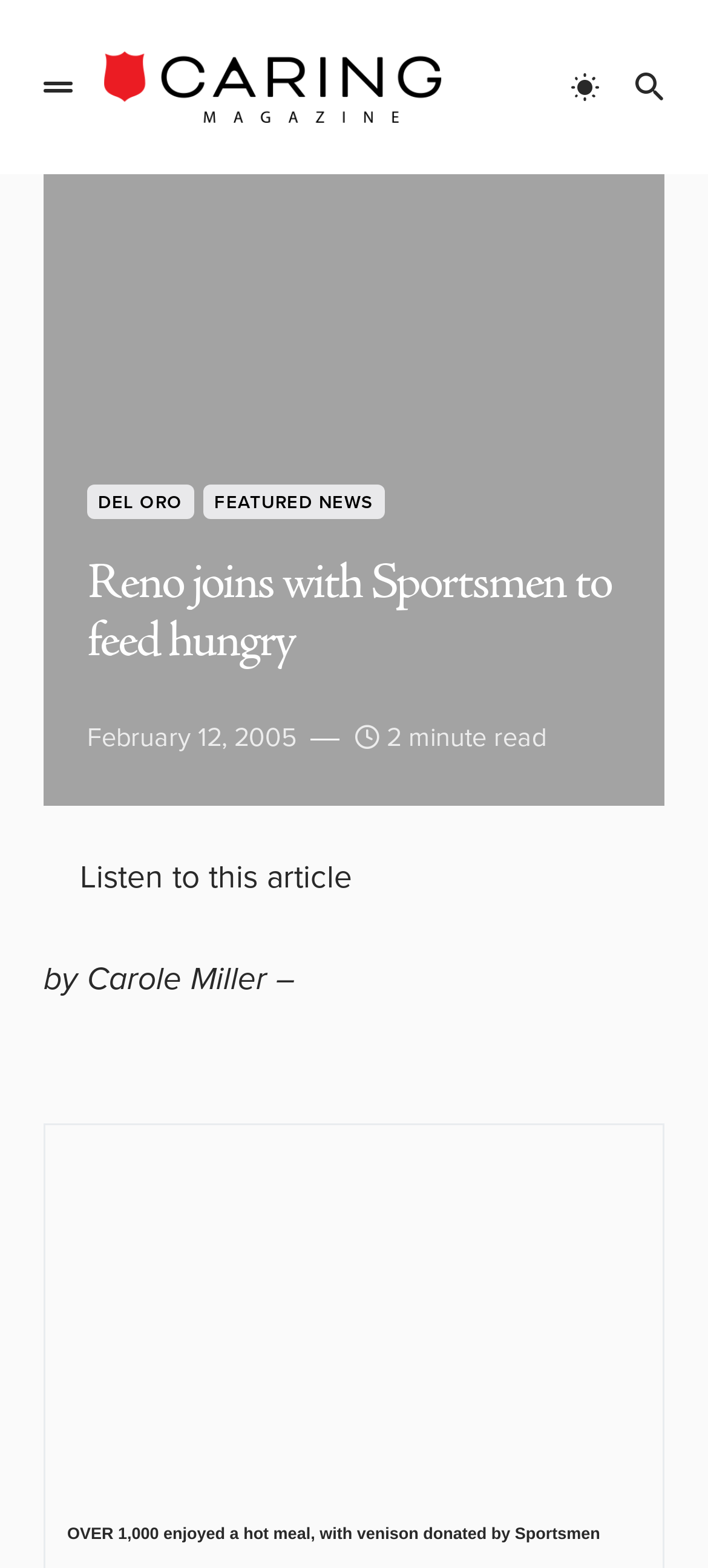Describe every aspect of the webpage comprehensively.

The webpage is an article from Caring Magazine, with the title "Reno joins with Sportsmen to feed hungry" written in a prominent heading. The article is dated February 12, 2005, and is estimated to be a 2-minute read. The author of the article is Carole Miller. 

At the top left of the page, there is a button and a link to "Caring Magazine" accompanied by an image of the magazine's logo. On the top right, there are two more buttons. 

Below the title, there is a figure that spans almost the entire width of the page. Within this figure, there are three links: "DEL ORO", "FEATURED NEWS", and an unlabelled link. 

The article's content is summarized in the meta description, which mentions that over 1,000 people enjoyed a hot meal, with venison donated by Sportsmen Against Hunger, and that more than 1,200 homeless and underhoused individuals were served.